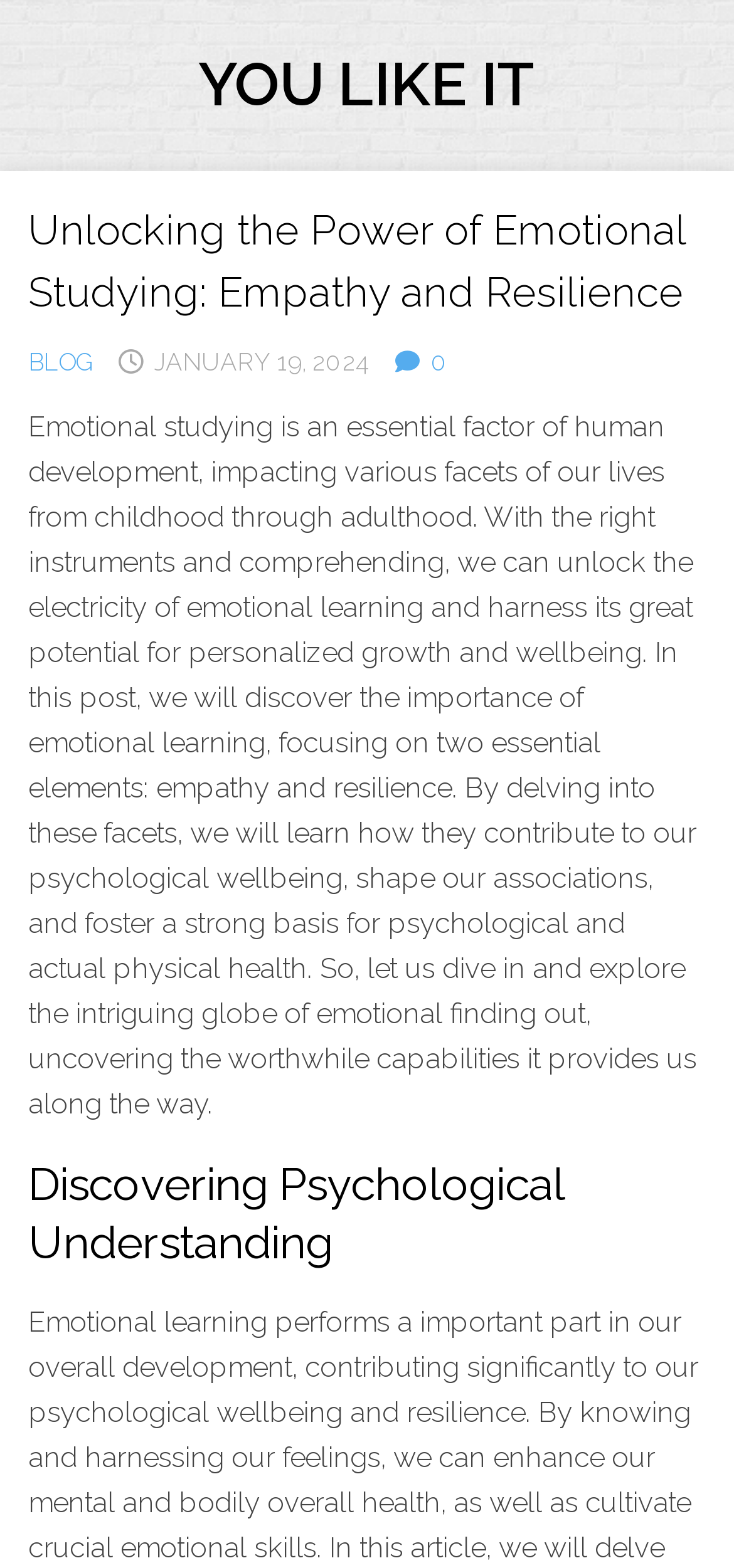Use a single word or phrase to answer the question:
What is the purpose of the post?

To explore emotional learning